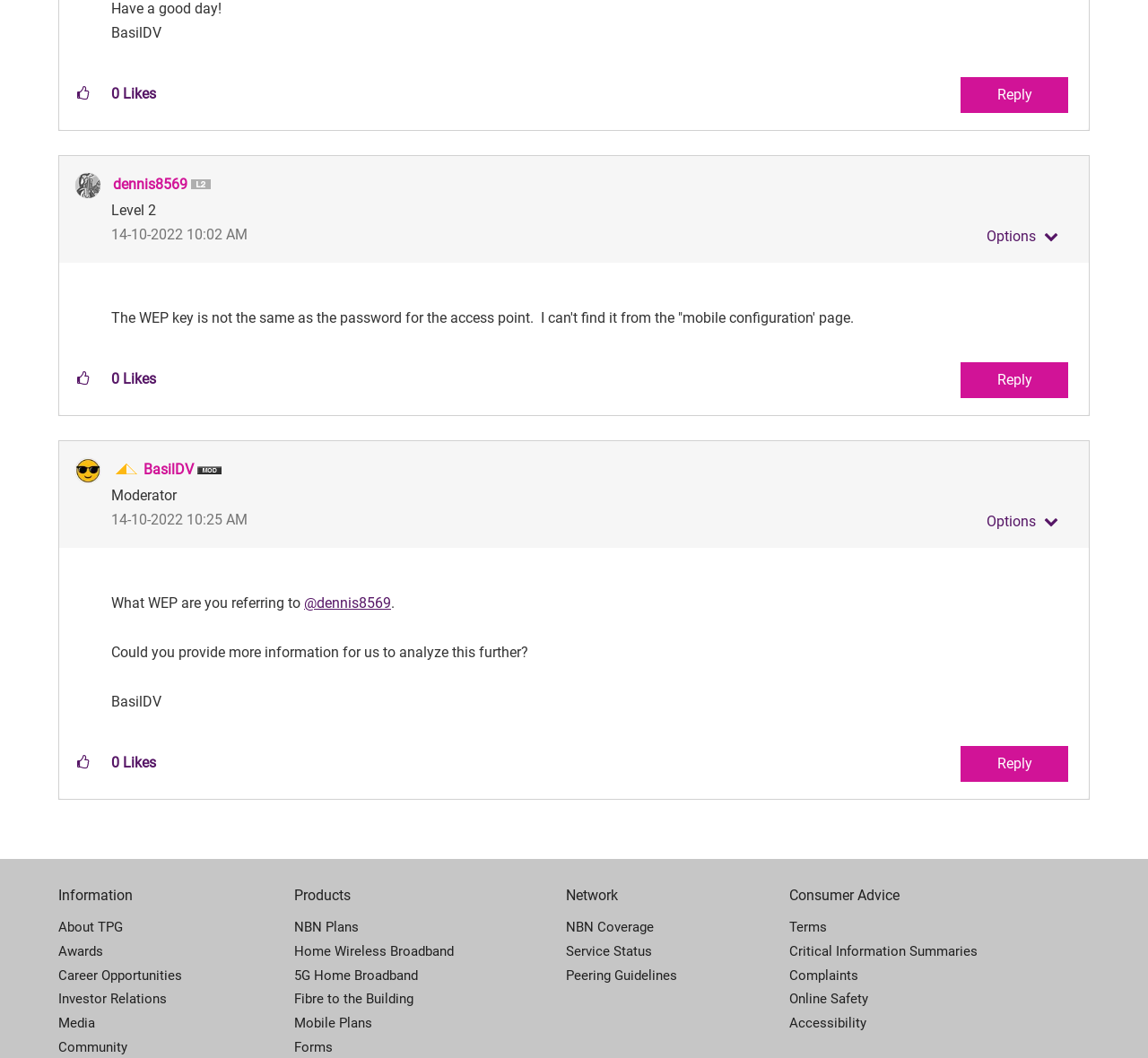Given the following UI element description: "Home Wireless Broadband", find the bounding box coordinates in the webpage screenshot.

[0.256, 0.888, 0.493, 0.911]